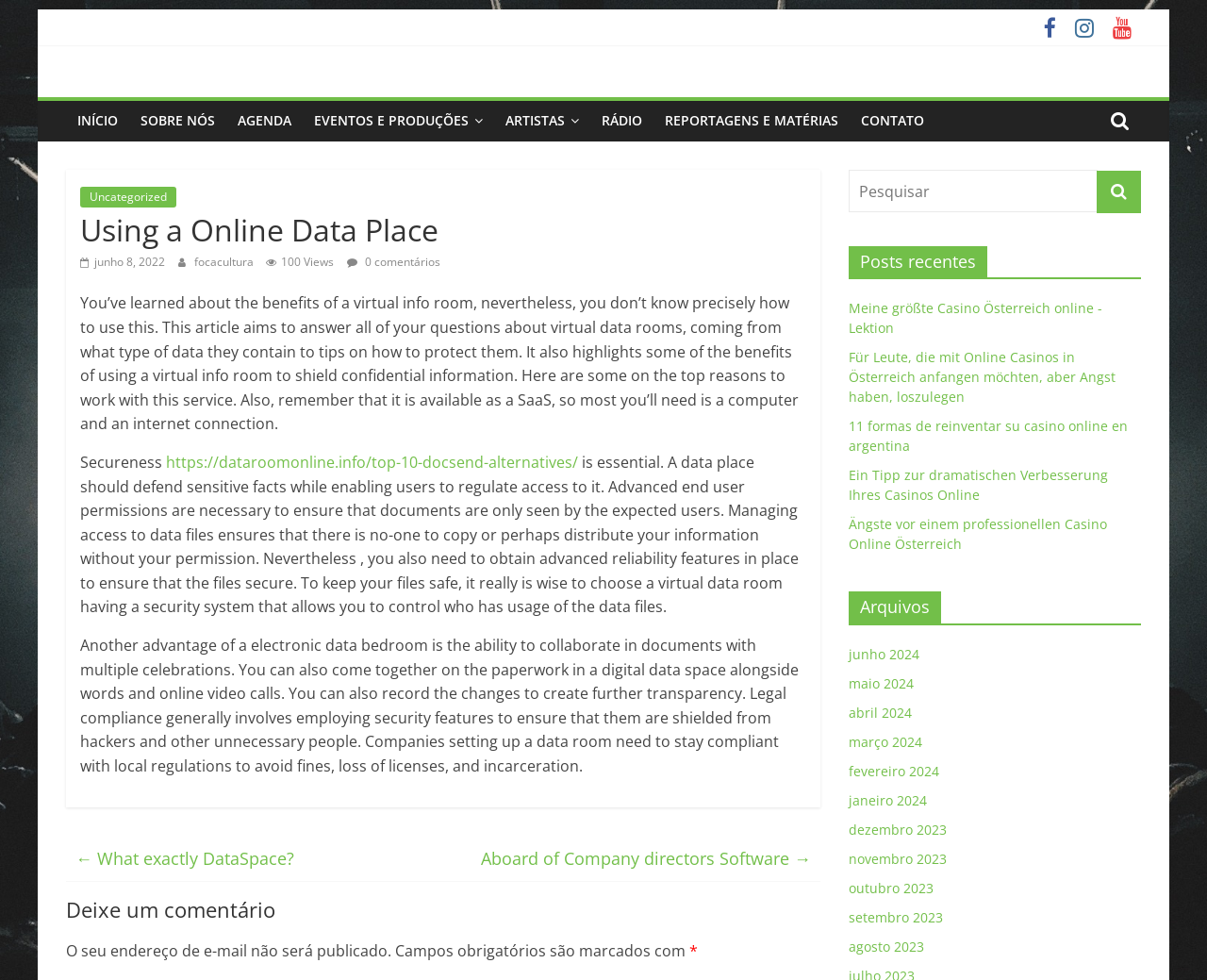Please provide the bounding box coordinates in the format (top-left x, top-left y, bottom-right x, bottom-right y). Remember, all values are floating point numbers between 0 and 1. What is the bounding box coordinate of the region described as: ← What exactly DataSpace?

[0.062, 0.859, 0.244, 0.892]